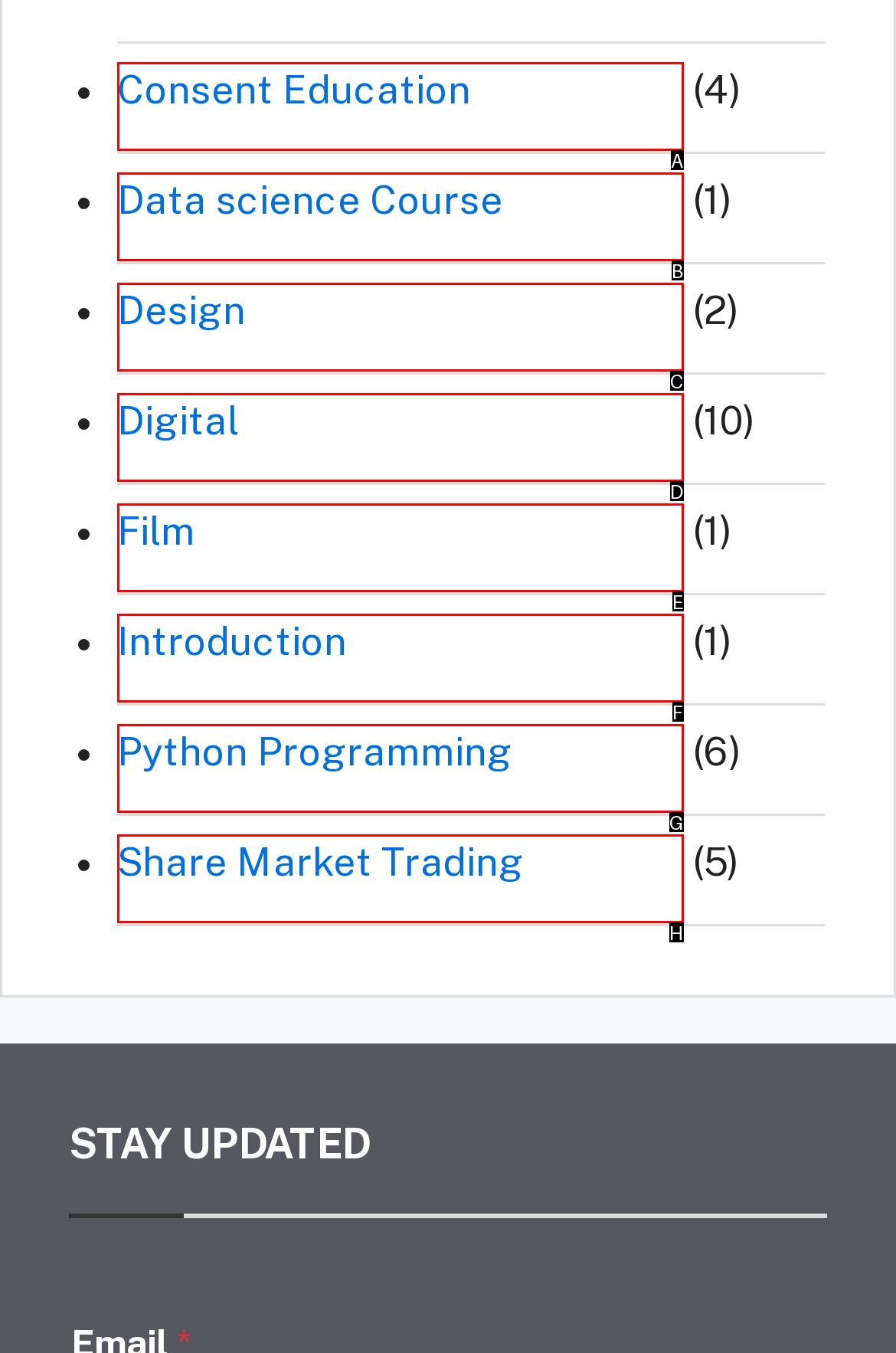Match the description: Data science Course to one of the options shown. Reply with the letter of the best match.

B